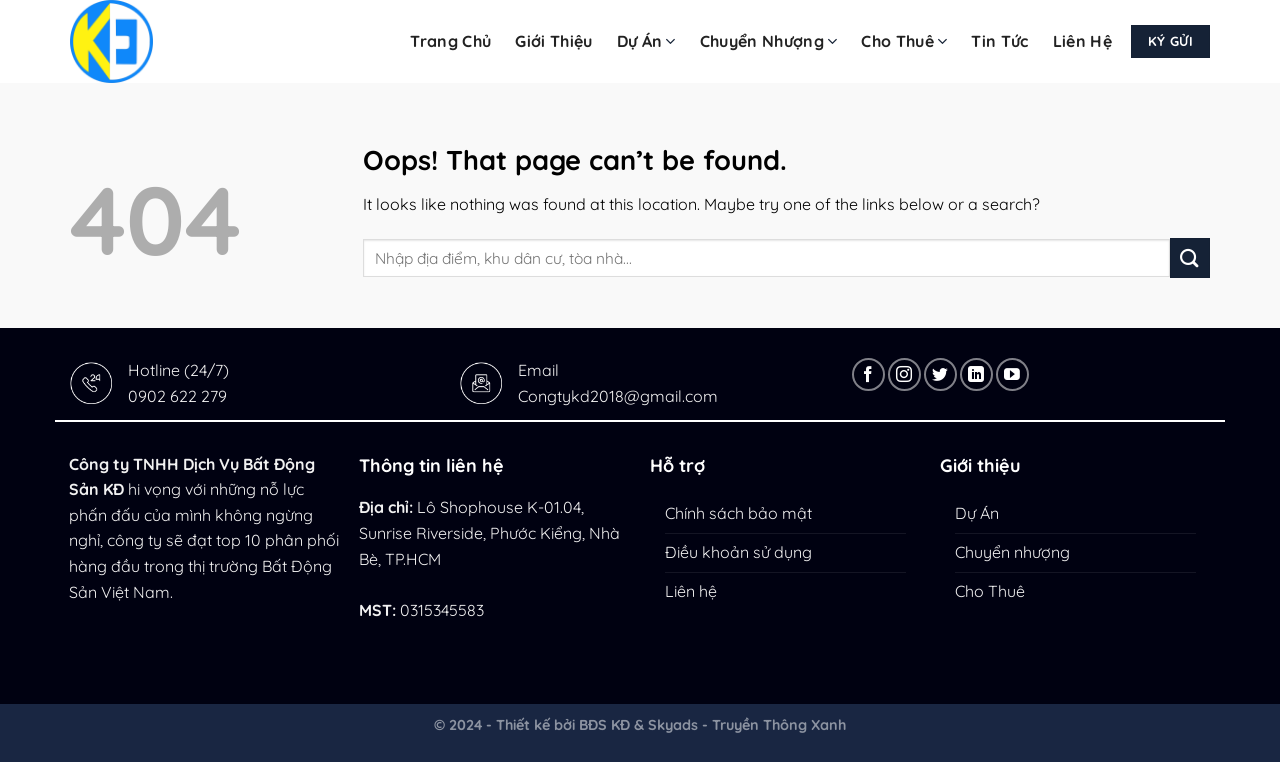Determine the bounding box coordinates of the clickable element to achieve the following action: 'Contact us via hotline'. Provide the coordinates as four float values between 0 and 1, formatted as [left, top, right, bottom].

[0.1, 0.473, 0.179, 0.499]